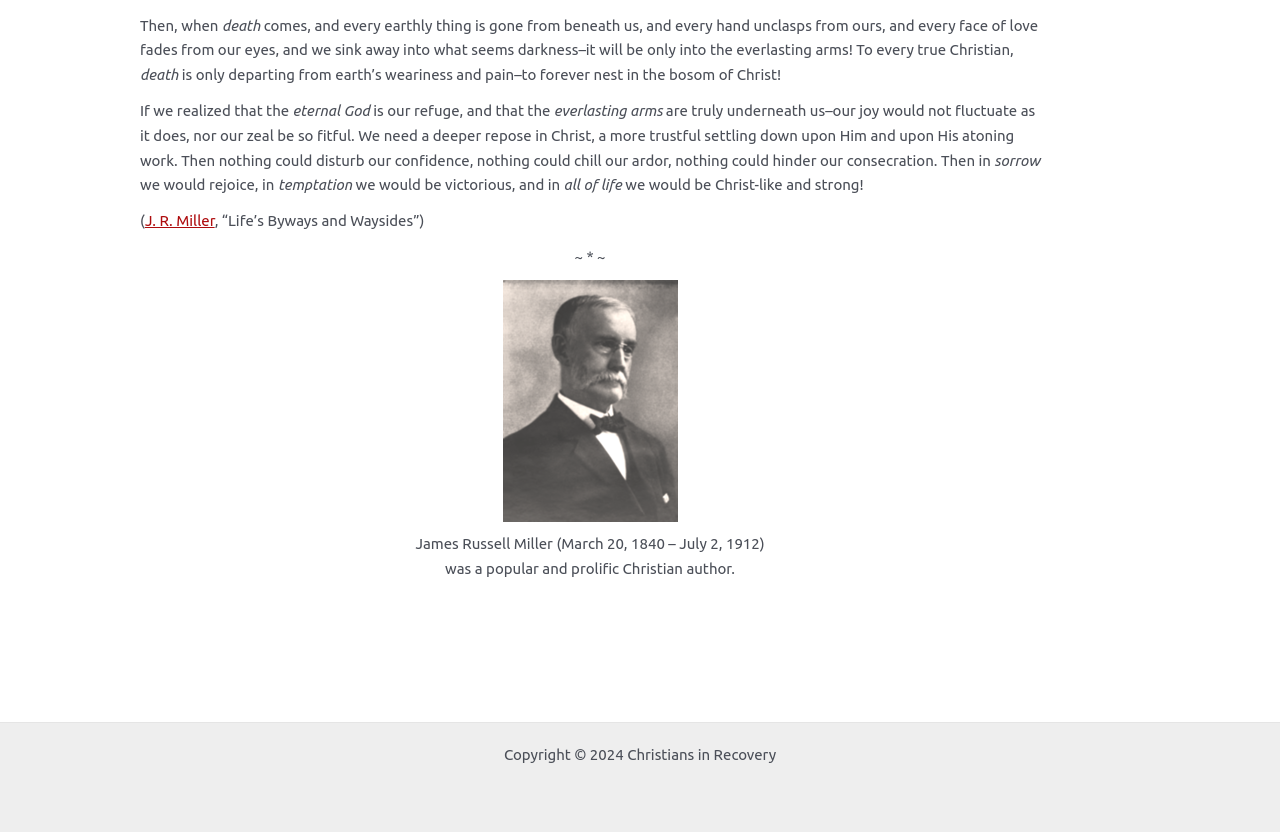Find the bounding box of the UI element described as follows: "J. R. Miller".

[0.113, 0.255, 0.168, 0.276]